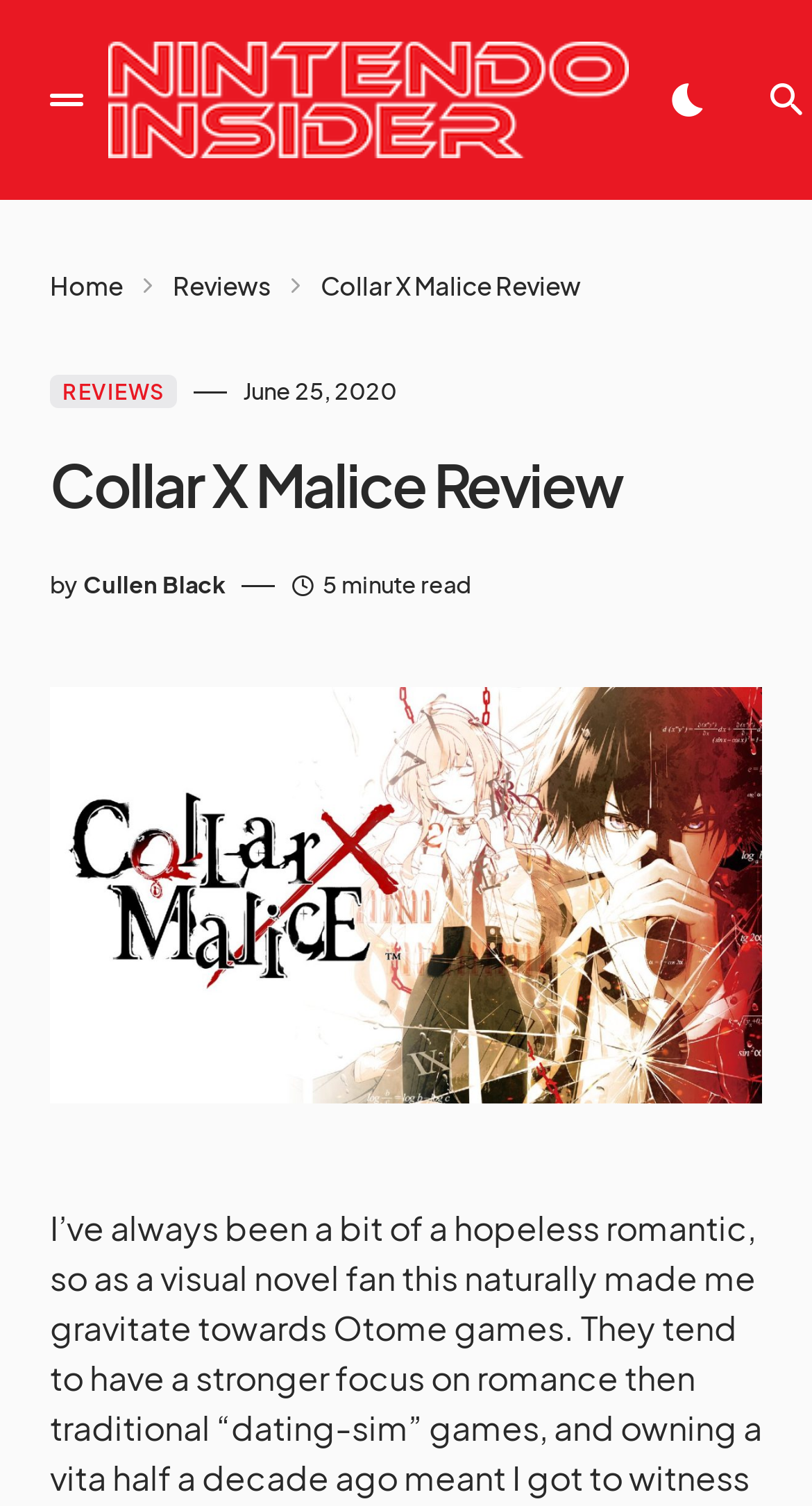Find the bounding box coordinates for the UI element whose description is: "Reviews". The coordinates should be four float numbers between 0 and 1, in the format [left, top, right, bottom].

[0.062, 0.249, 0.217, 0.271]